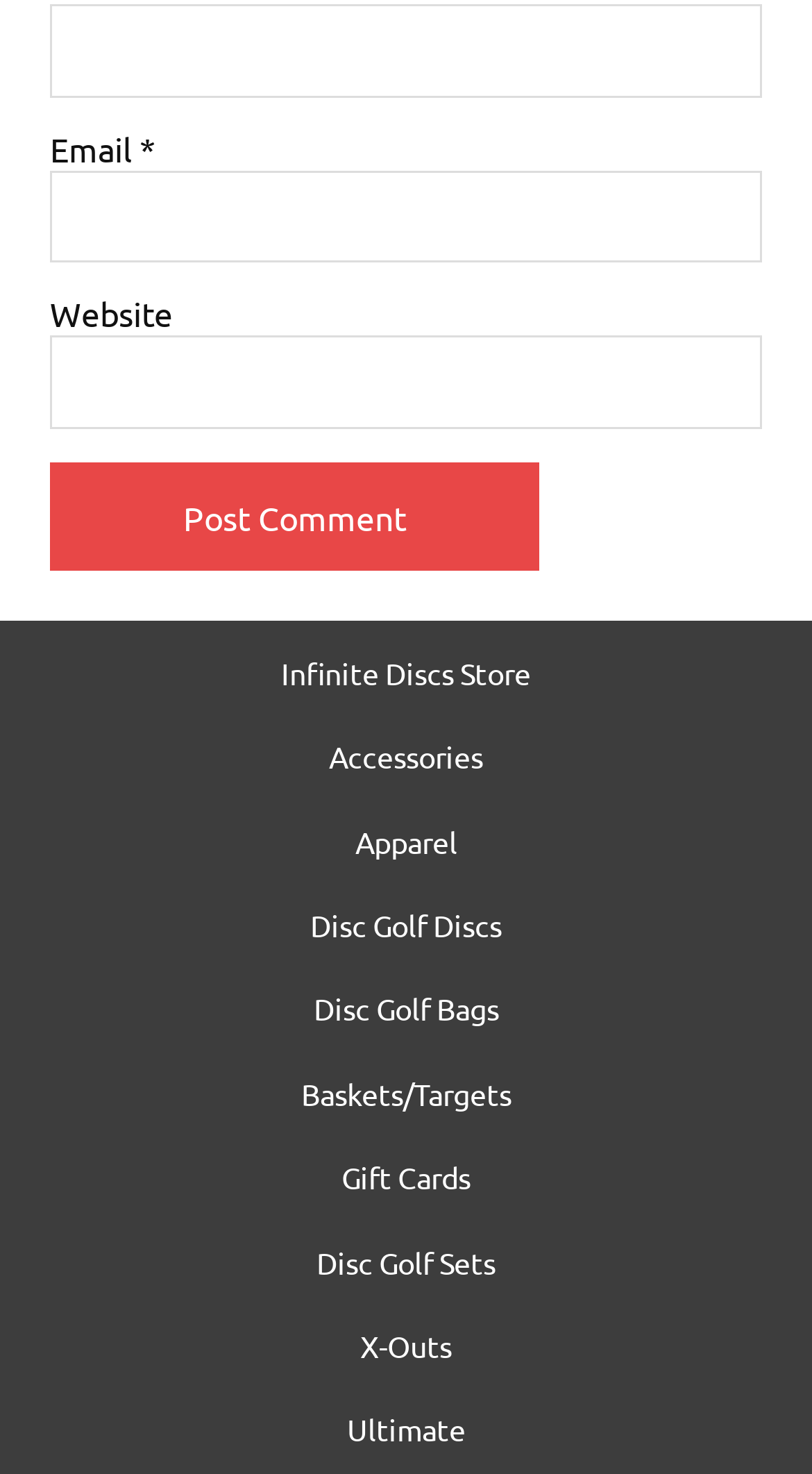Find the bounding box coordinates for the UI element whose description is: "parent_node: Name * name="author"". The coordinates should be four float numbers between 0 and 1, in the format [left, top, right, bottom].

[0.062, 0.003, 0.938, 0.066]